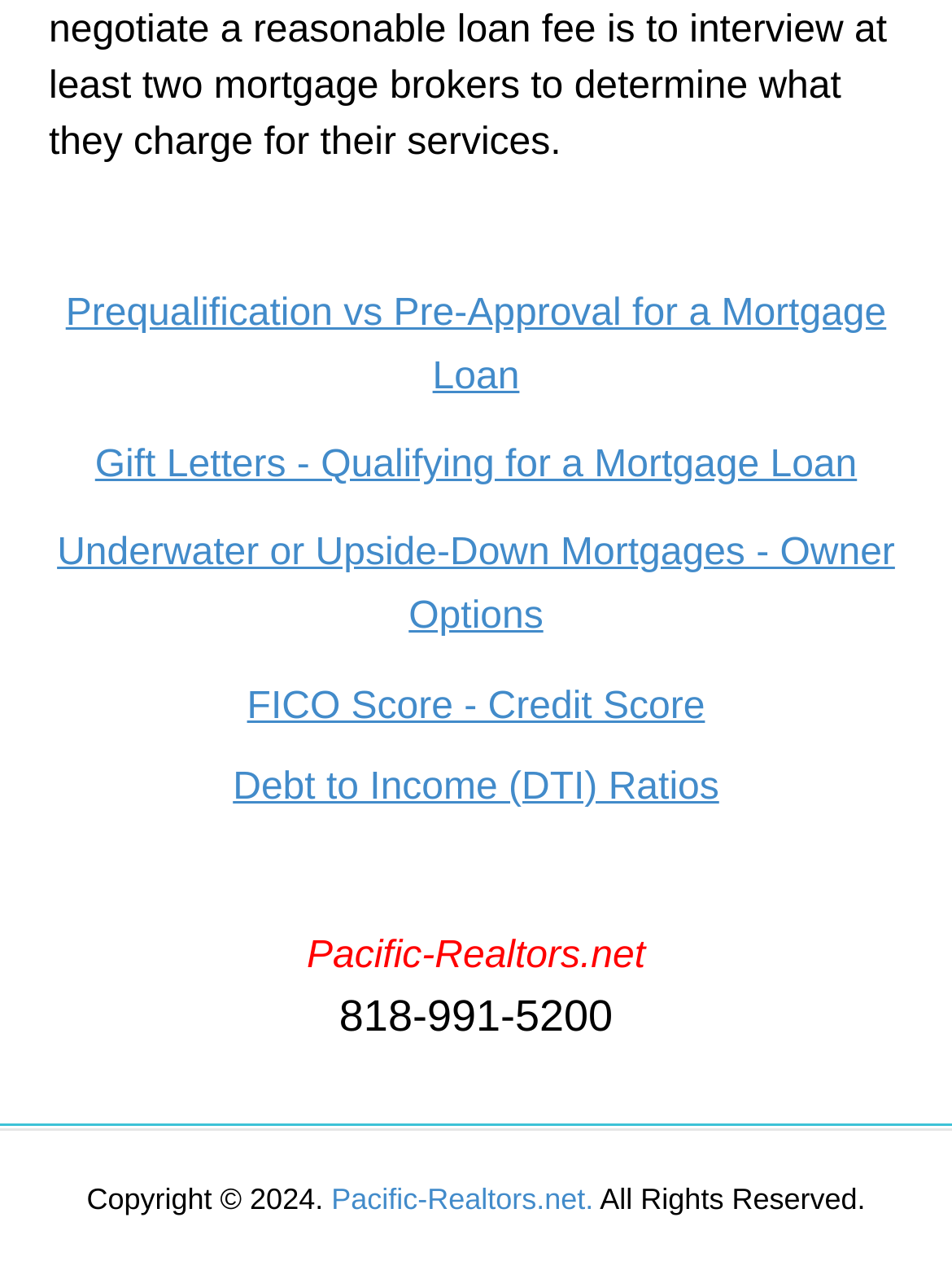Using the given element description, provide the bounding box coordinates (top-left x, top-left y, bottom-right x, bottom-right y) for the corresponding UI element in the screenshot: LinkedIn

None